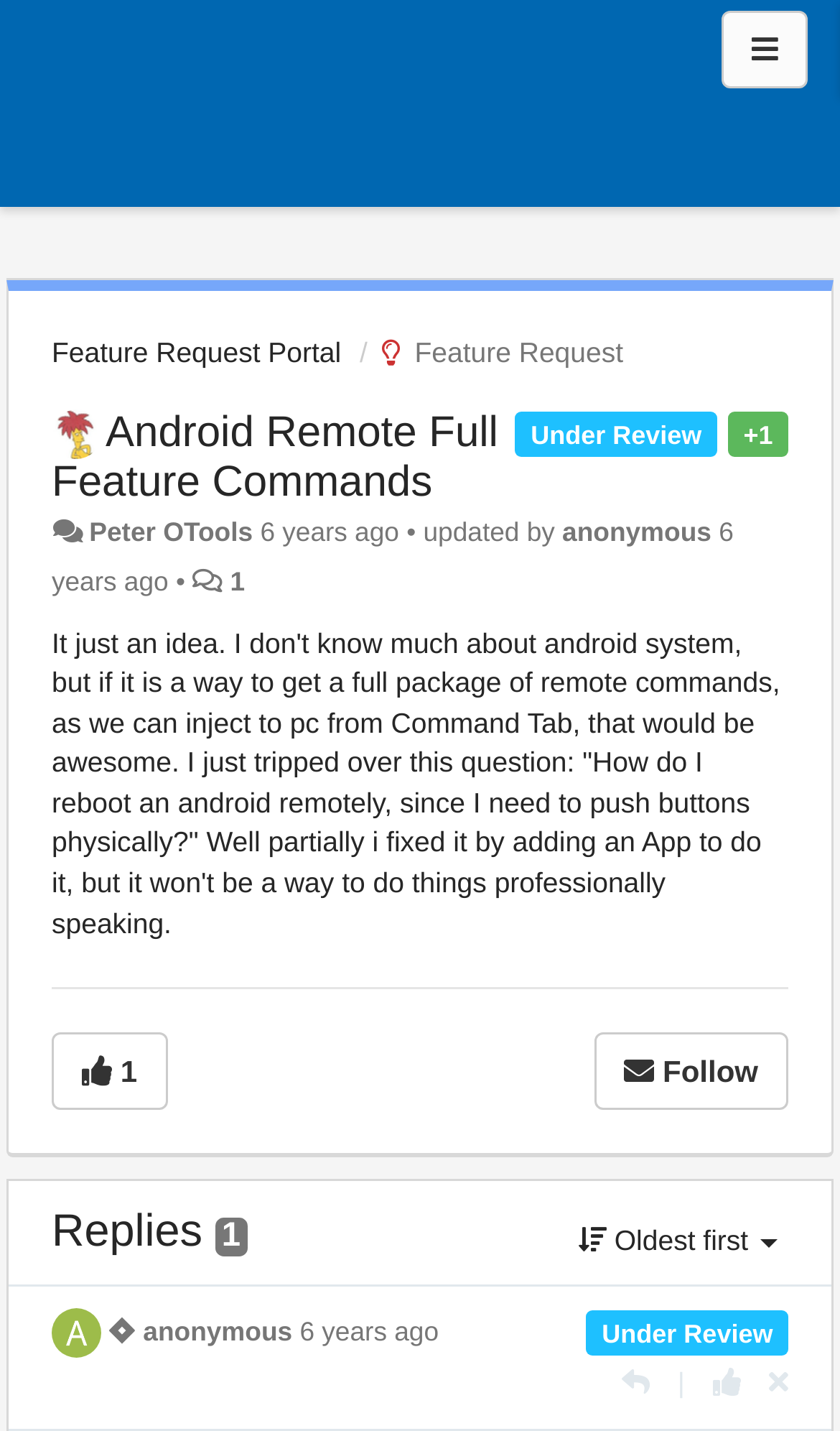Locate the primary headline on the webpage and provide its text.

Android Remote Full Feature Commands